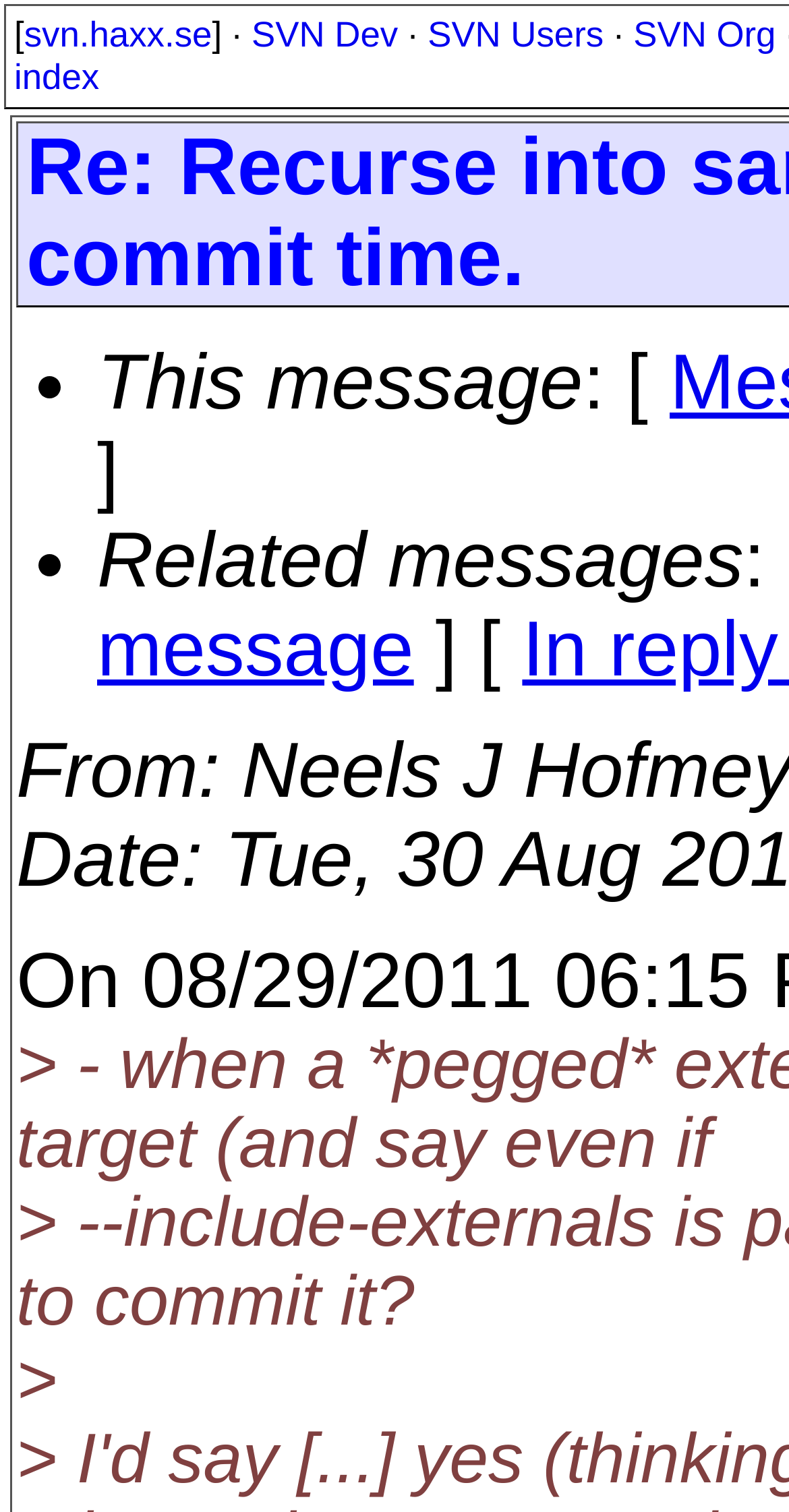Given the webpage screenshot and the description, determine the bounding box coordinates (top-left x, top-left y, bottom-right x, bottom-right y) that define the location of the UI element matching this description: svn.haxx.se

[0.03, 0.009, 0.269, 0.036]